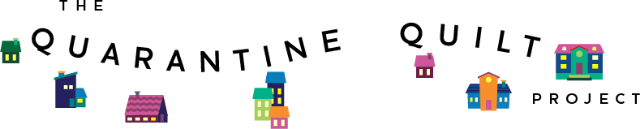Explain the image with as much detail as possible.

The image features the title "THE QUARANTINE QUILT PROJECT," prominently displayed in playful, bold typography. Each letter of "QUARANTINE" is interspersed with whimsical illustrations of colorful houses. These houses, varying in size and design, contribute a vibrant and imaginative feel to the title, suggesting a theme of community and creativity during challenging times. The overall aesthetic combines a sense of warmth and solidarity, inviting viewers to engage with the project and its exploration of experiences during quarantine through a collective artistic endeavor.